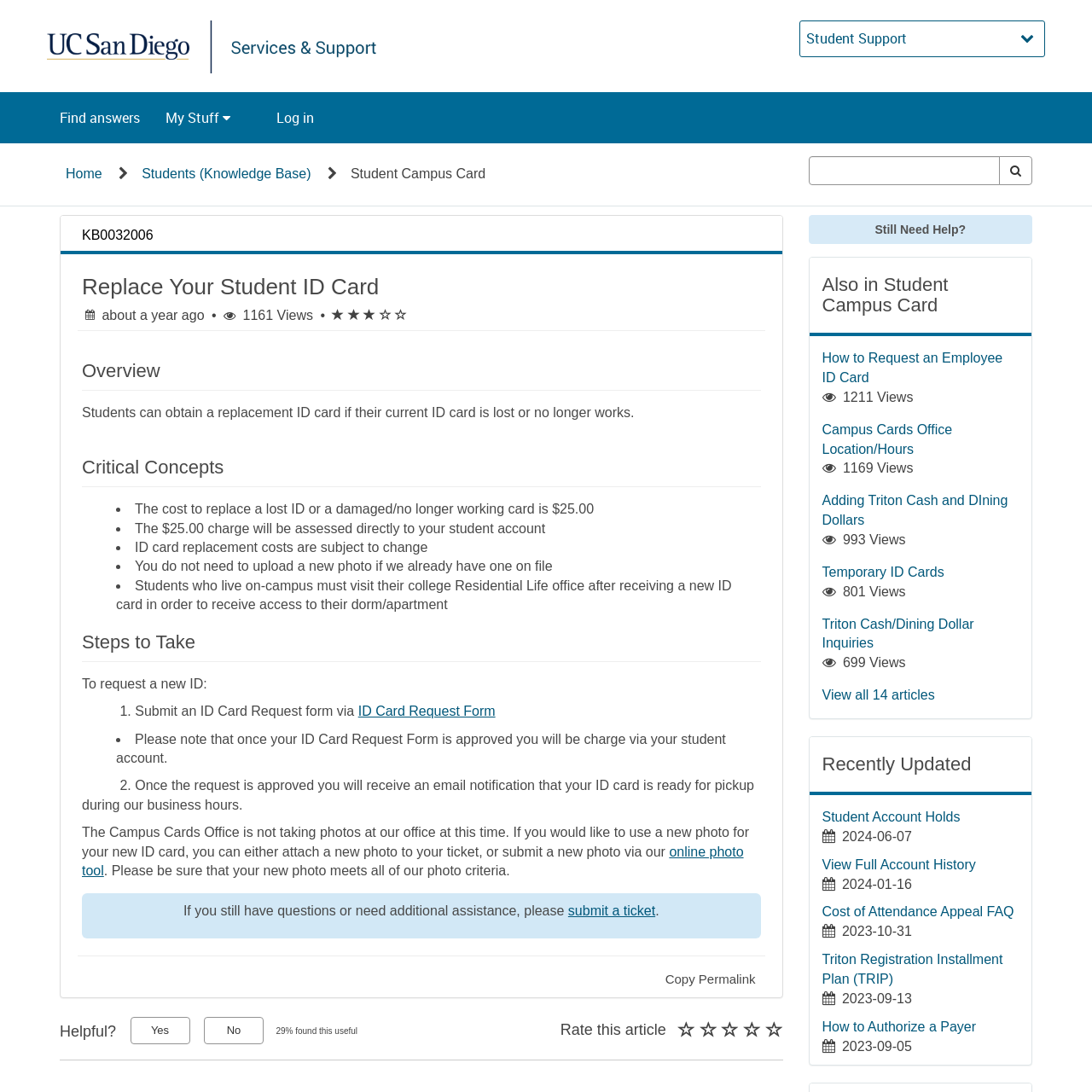Identify the bounding box coordinates of the section that should be clicked to achieve the task described: "Submit an ID Card Request form".

[0.328, 0.645, 0.454, 0.658]